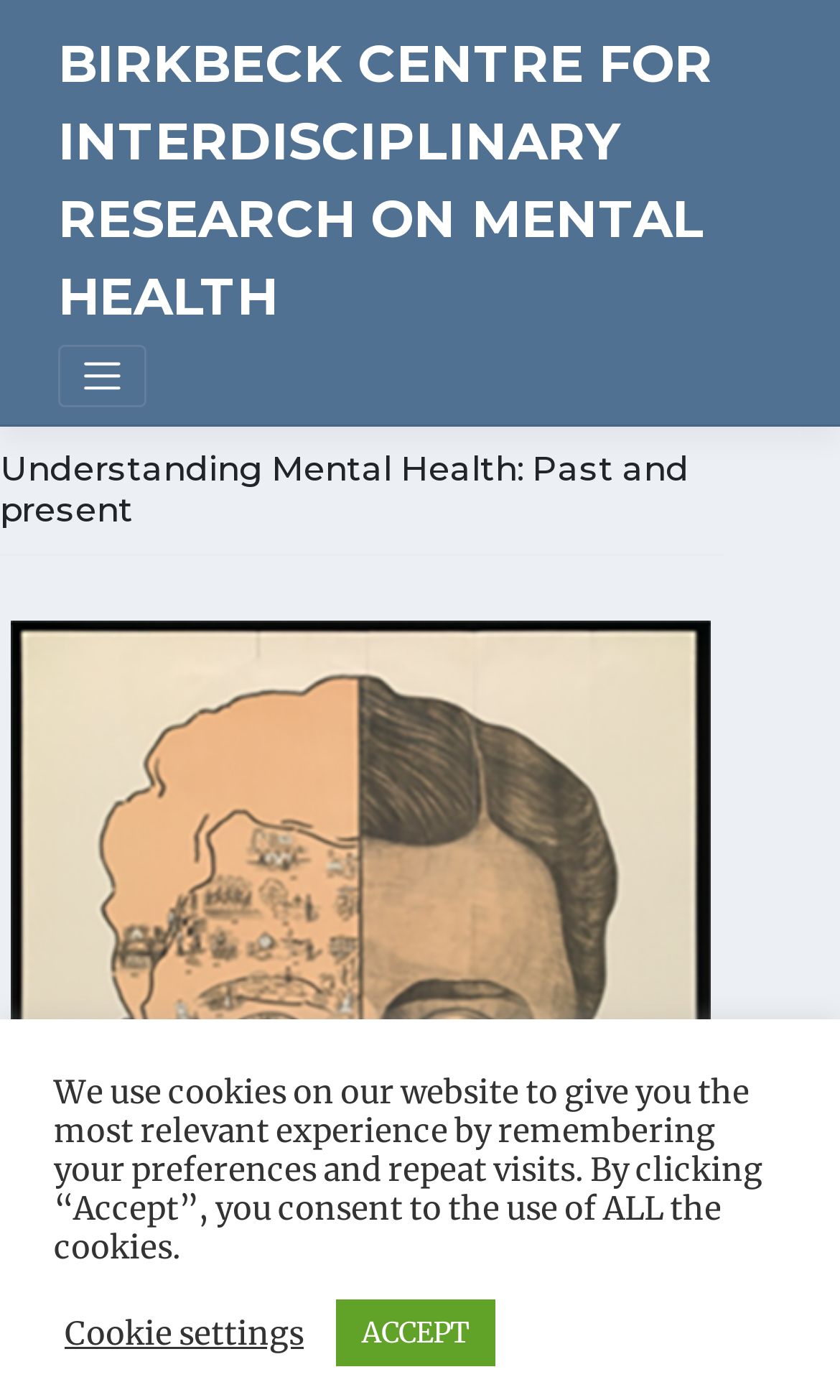Identify the coordinates of the bounding box for the element described below: "ACCEPT". Return the coordinates as four float numbers between 0 and 1: [left, top, right, bottom].

[0.4, 0.928, 0.59, 0.976]